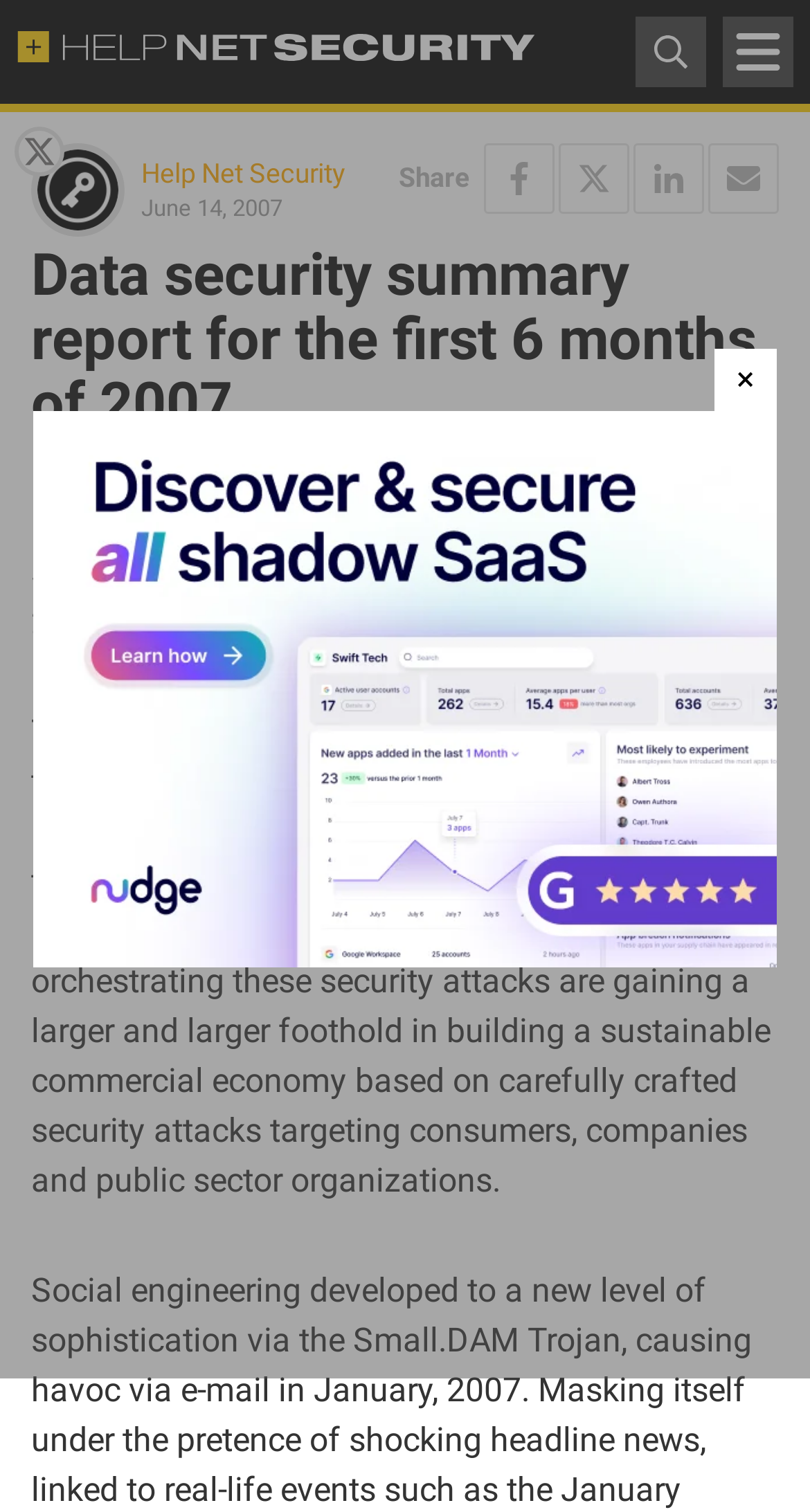Determine the bounding box coordinates of the section to be clicked to follow the instruction: "Click the Help Net Security logo". The coordinates should be given as four float numbers between 0 and 1, formatted as [left, top, right, bottom].

[0.021, 0.021, 0.662, 0.042]